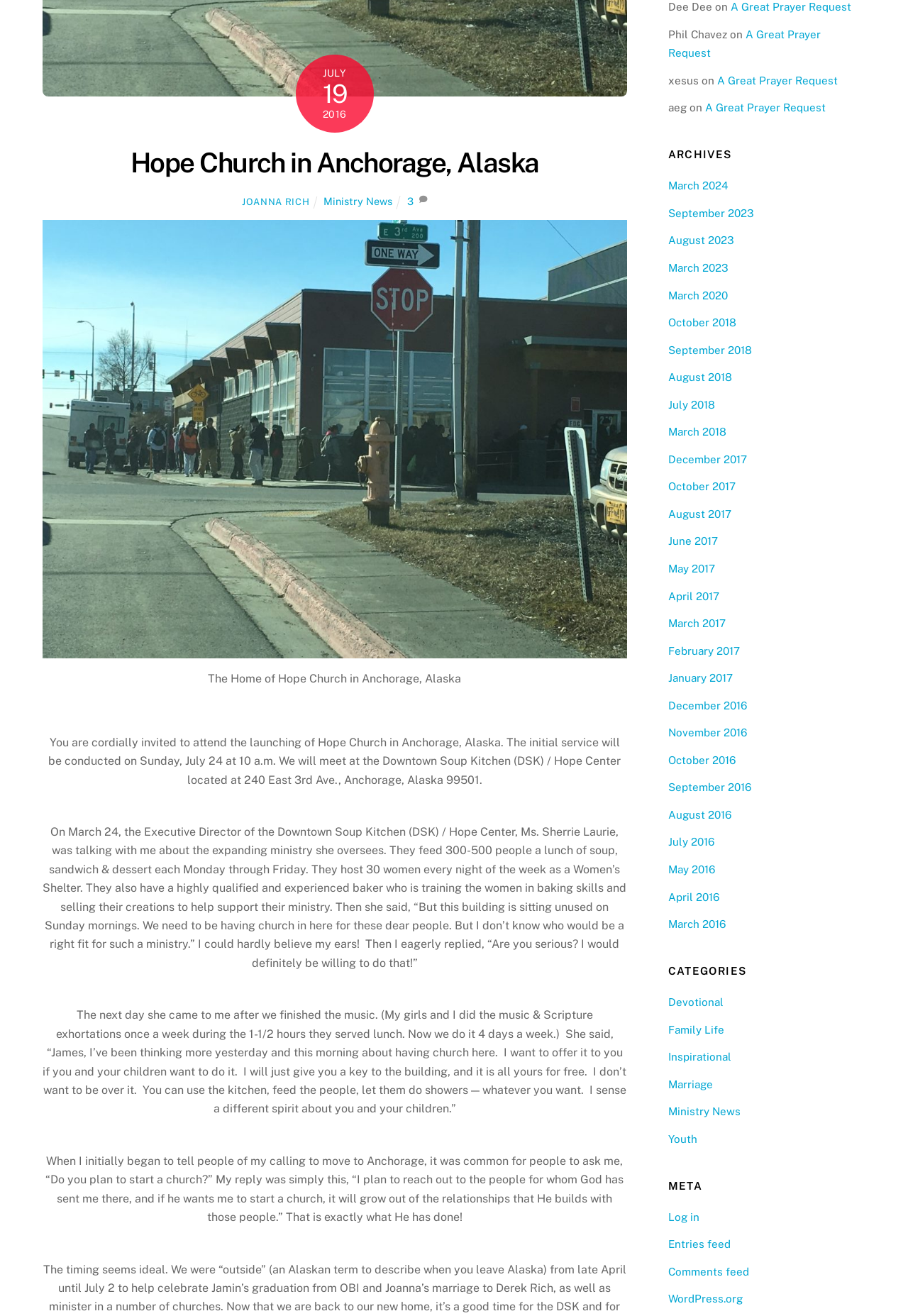Given the element description Devotional, predict the bounding box coordinates for the UI element in the webpage screenshot. The format should be (top-left x, top-left y, bottom-right x, bottom-right y), and the values should be between 0 and 1.

[0.736, 0.757, 0.797, 0.766]